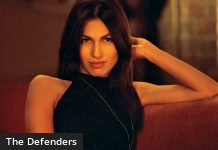Please examine the image and provide a detailed answer to the question: What is the name of the Marvel franchise associated with the character?

The character is associated with the Marvel franchise 'The Defenders', as indicated by the title 'The Defenders' prominently displayed below the image, which suggests the character's connection to the popular Marvel franchise.